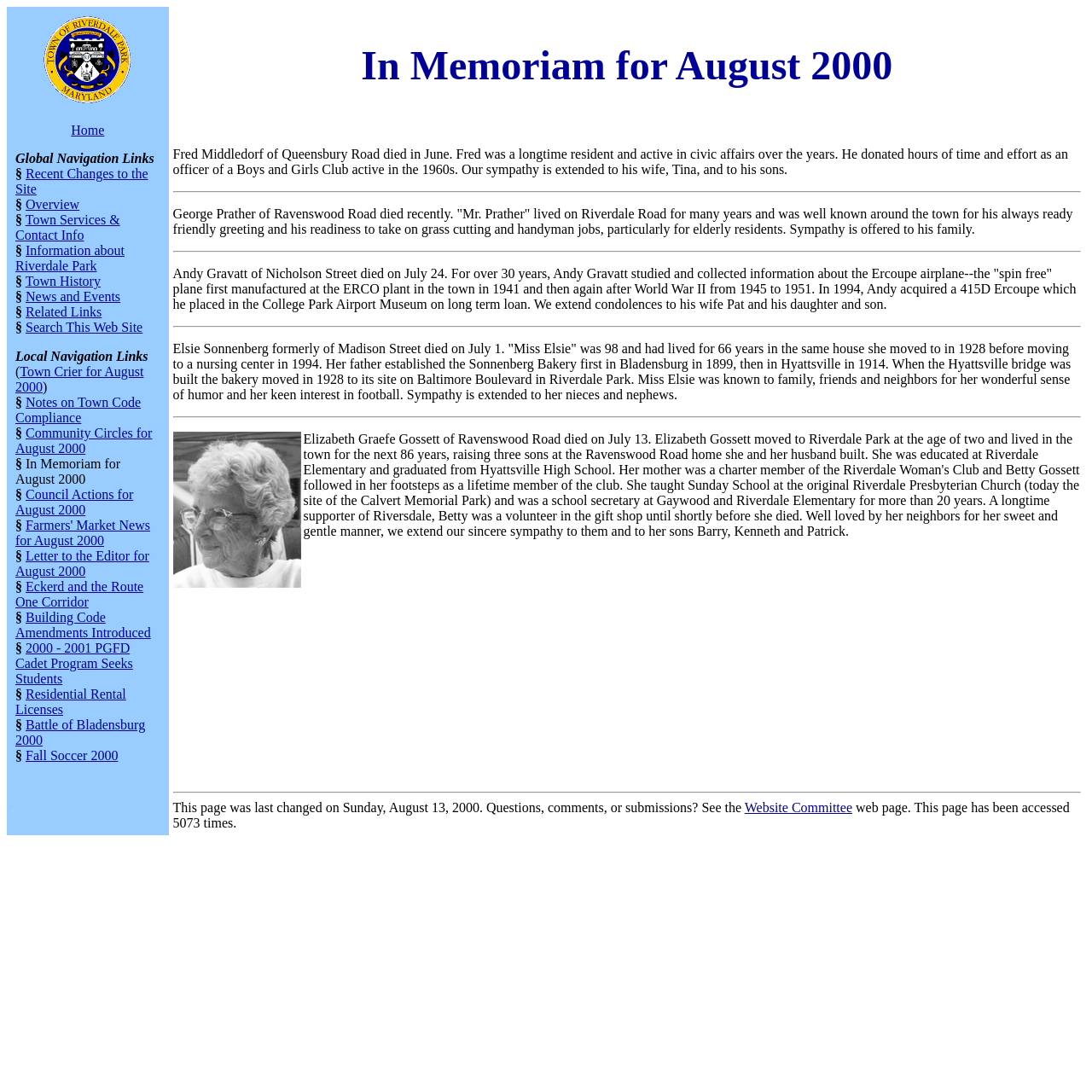From the image, can you give a detailed response to the question below:
What was the name of the bakery established by Elsie Sonnenberg's father?

The webpage mentions that Elsie Sonnenberg's father established the Sonnenberg Bakery, which was first located in Bladensburg in 1899, then in Hyattsville in 1914, and finally in Riverdale Park in 1928.